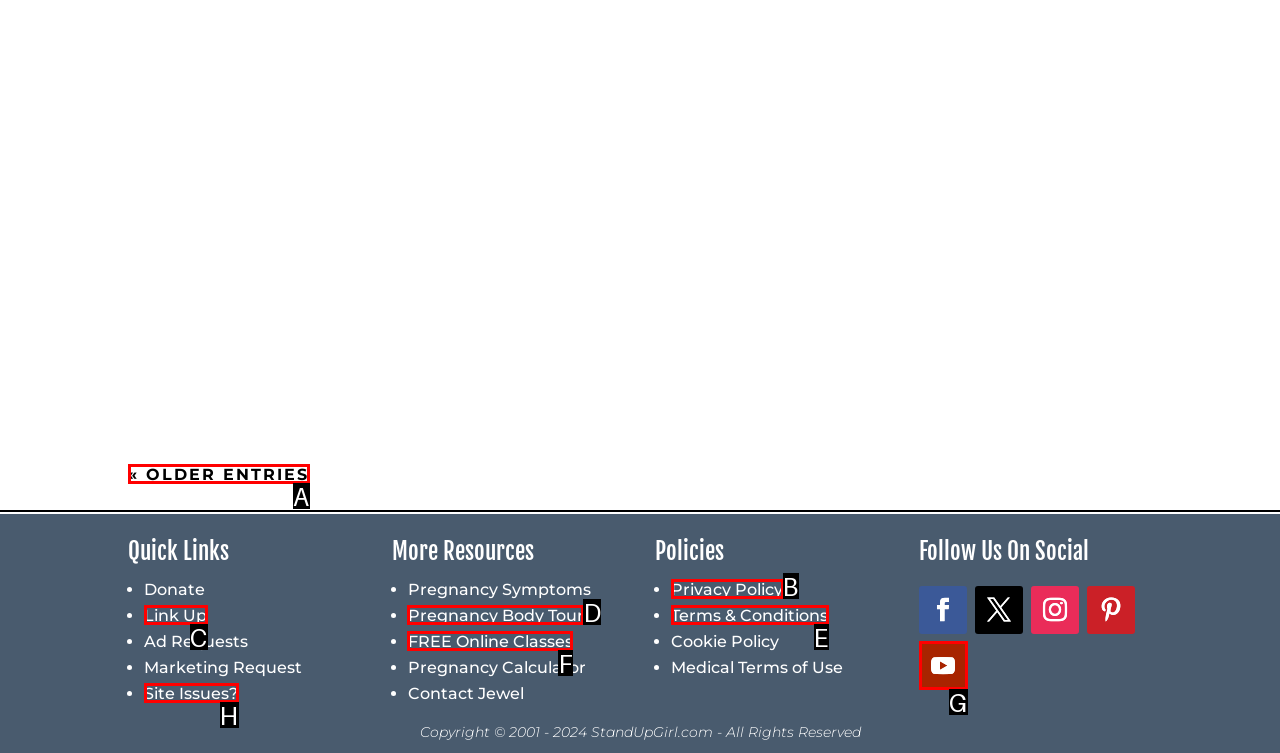Match the HTML element to the description: « Older Entries. Respond with the letter of the correct option directly.

A